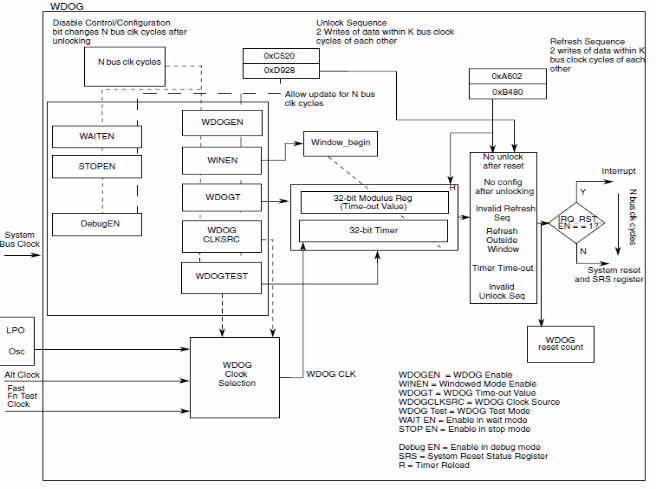Explain the contents of the image with as much detail as possible.

The image displays a detailed block diagram of the WDOG (Watchdog Timer) architecture. It illustrates the various components and flow of operations involved in the WDOG’s functionality, such as the "WDOGEN", "WINEN", "WDGT", among others. Arrows indicate data flow and decision points, highlighting the sequences for unlock and refresh operations, as well as system reset conditions. This diagram serves as a useful guide for understanding how the WDOG maintains system operation safety by enforcing time-out values and ensuring system resets under specific conditions. It is an essential reference for engineers working on embedded systems to comprehend watchdog timer integration and configuration.